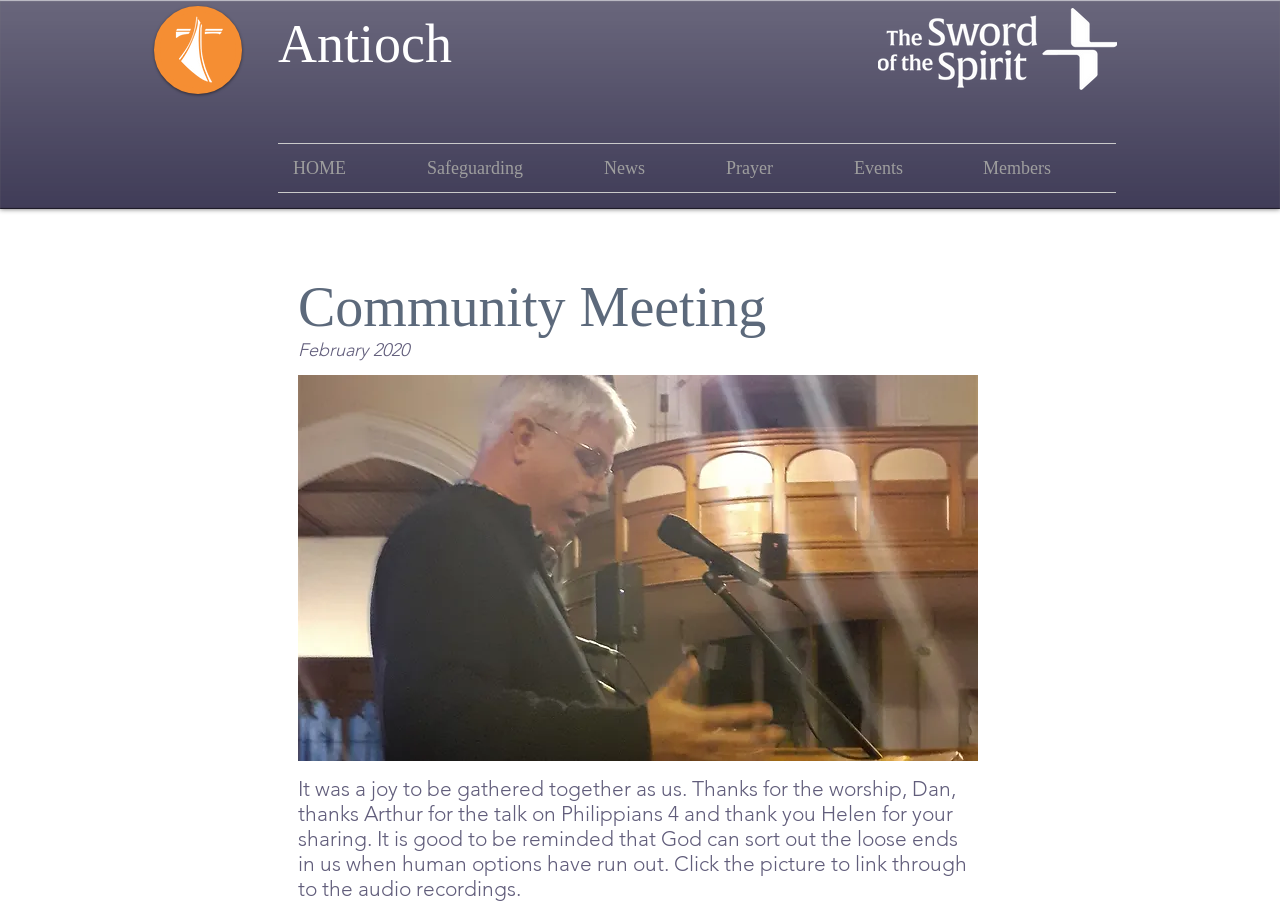Calculate the bounding box coordinates of the UI element given the description: "Antioch".

[0.217, 0.015, 0.353, 0.081]